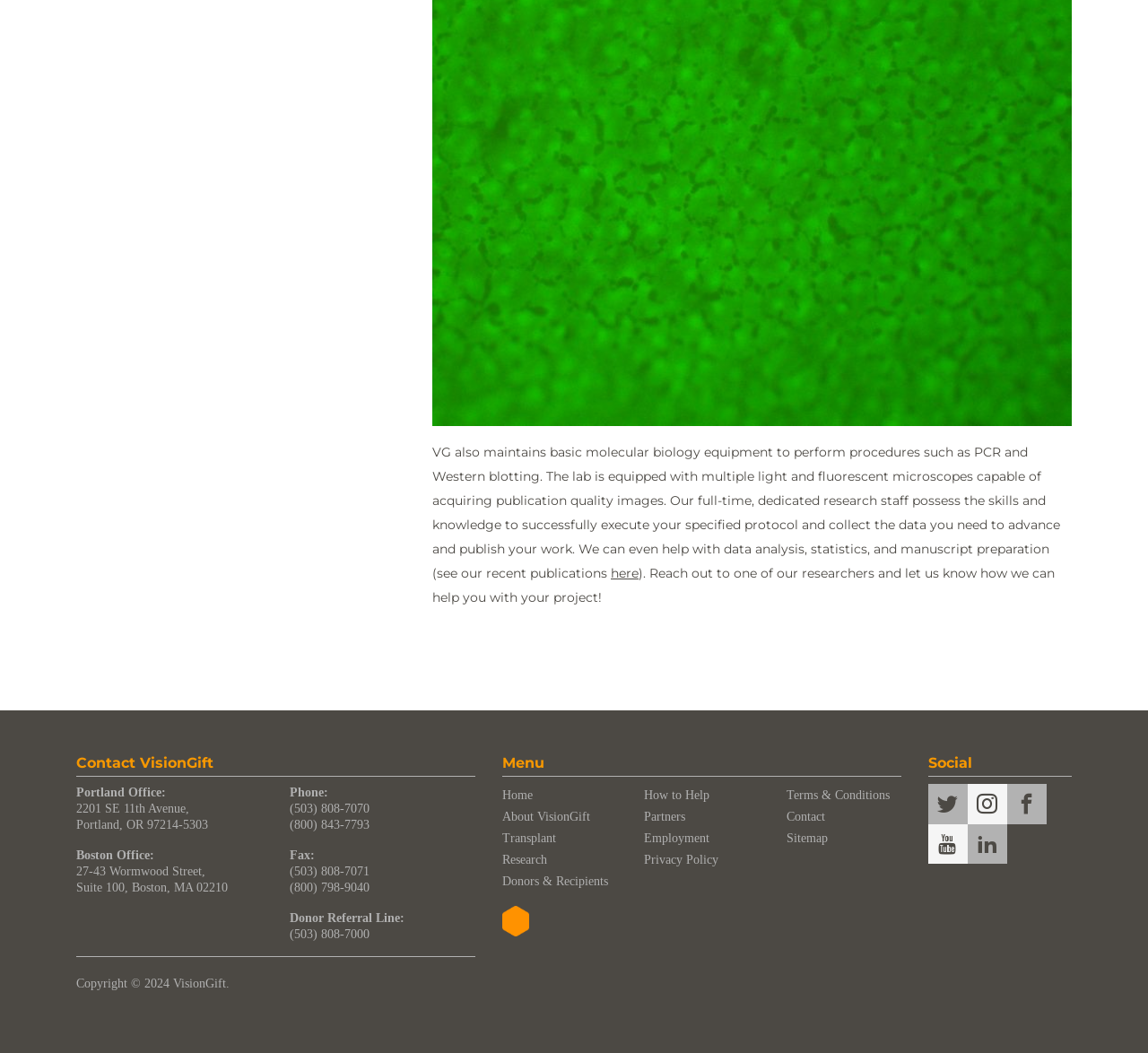Provide a brief response to the question using a single word or phrase: 
What type of equipment does VisionGift's lab have?

Light and fluorescent microscopes